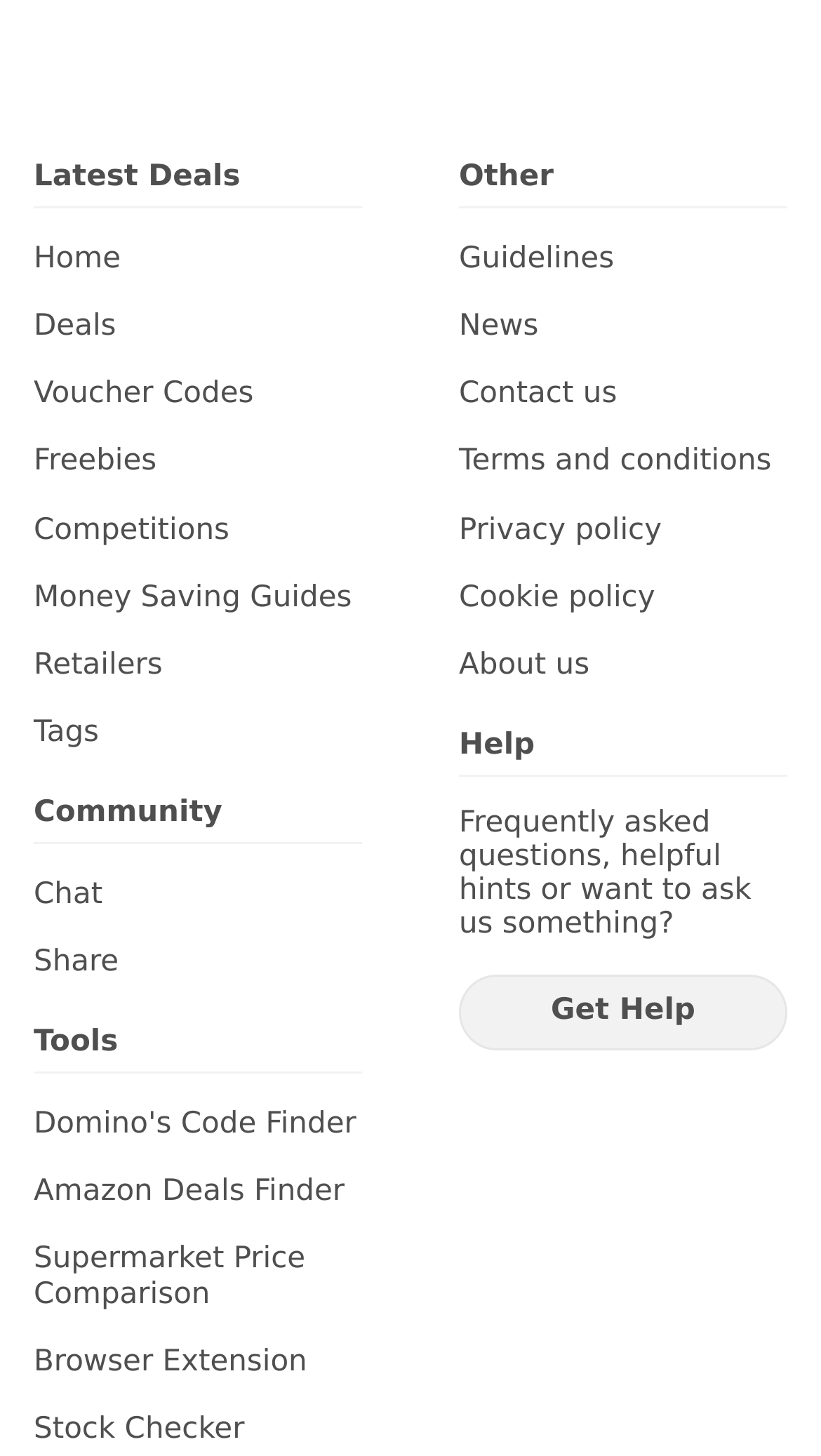Locate the bounding box coordinates of the element's region that should be clicked to carry out the following instruction: "read article by Albertini C.". The coordinates need to be four float numbers between 0 and 1, i.e., [left, top, right, bottom].

None